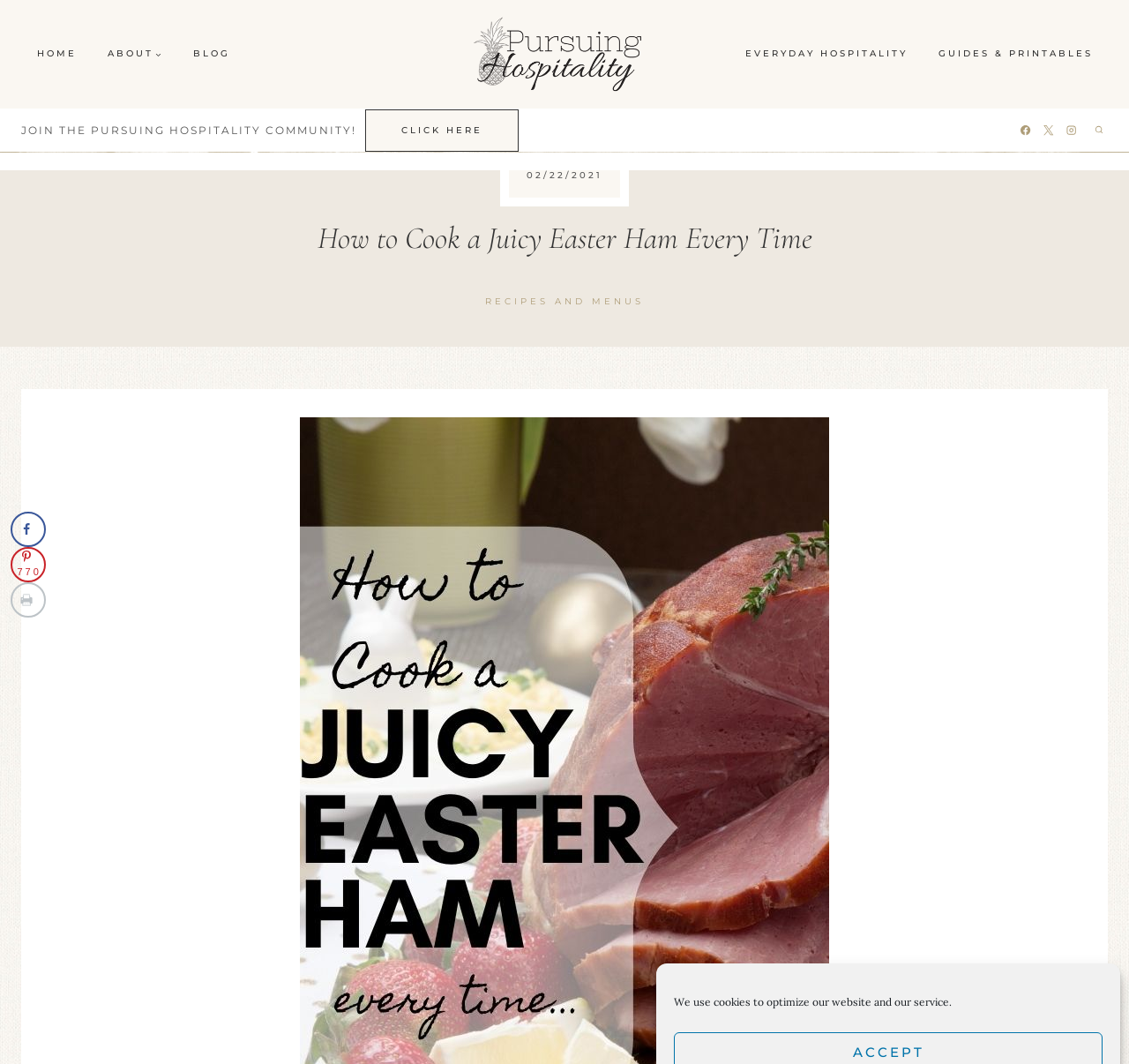What is the purpose of the website?
Answer with a single word or phrase, using the screenshot for reference.

Cooking guide